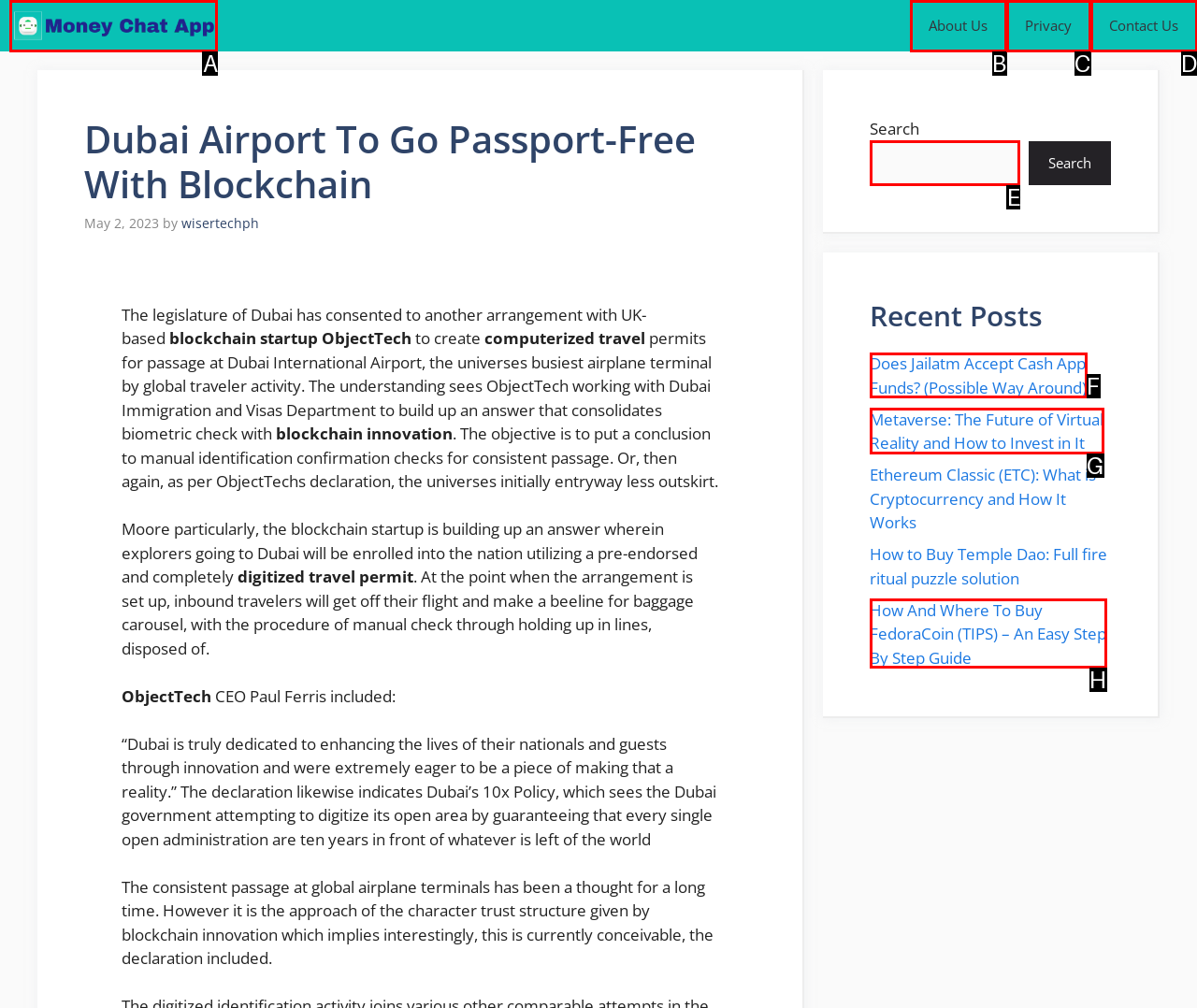Indicate the HTML element to be clicked to accomplish this task: Search for something Respond using the letter of the correct option.

E